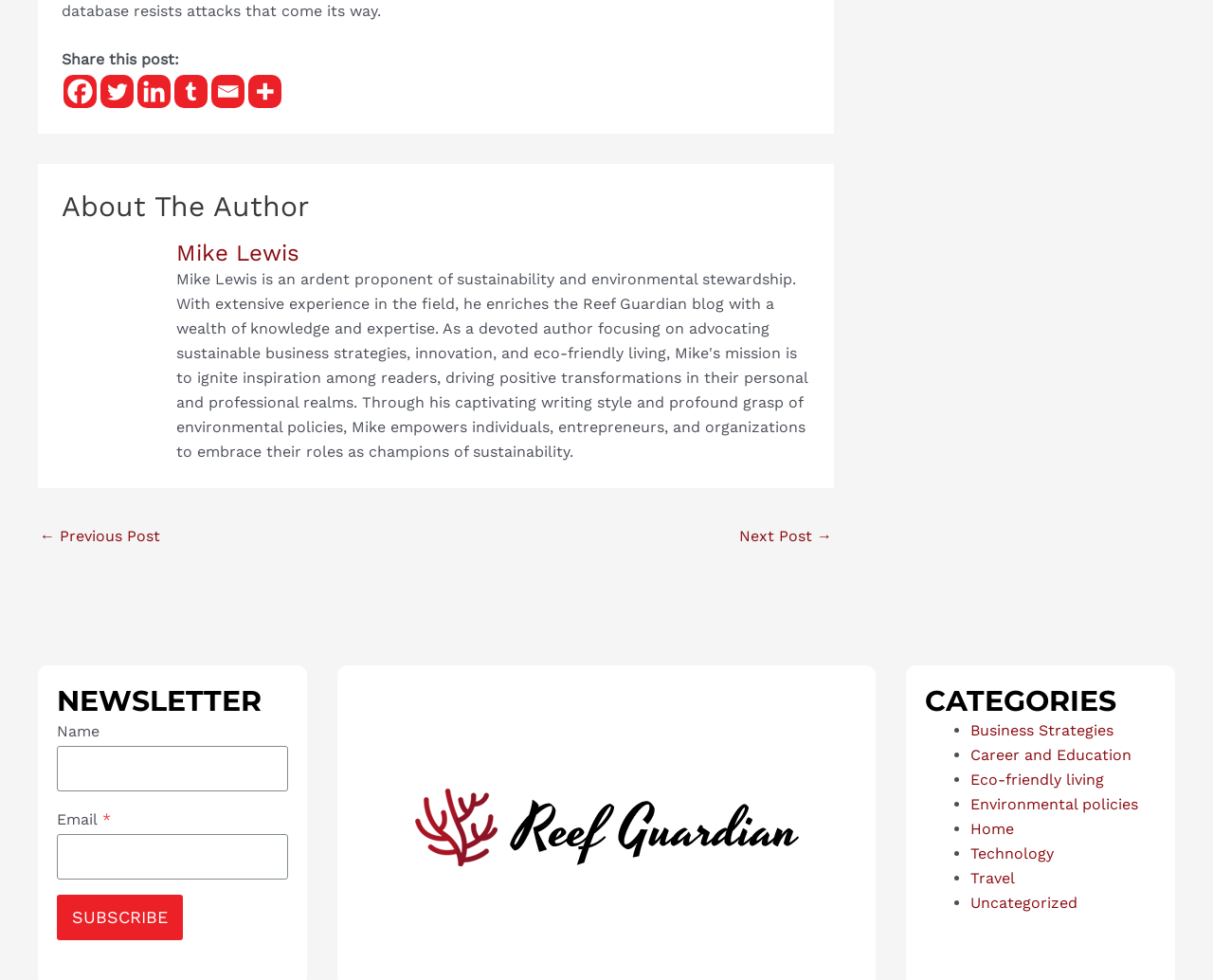What is the author's name?
Please give a detailed and elaborate answer to the question based on the image.

The author's name is mentioned in the 'About The Author' section, which is a heading element with a bounding box coordinate of [0.051, 0.192, 0.668, 0.23]. The link element with the text 'Mike Lewis' is a child of this heading element, indicating that Mike Lewis is the author.